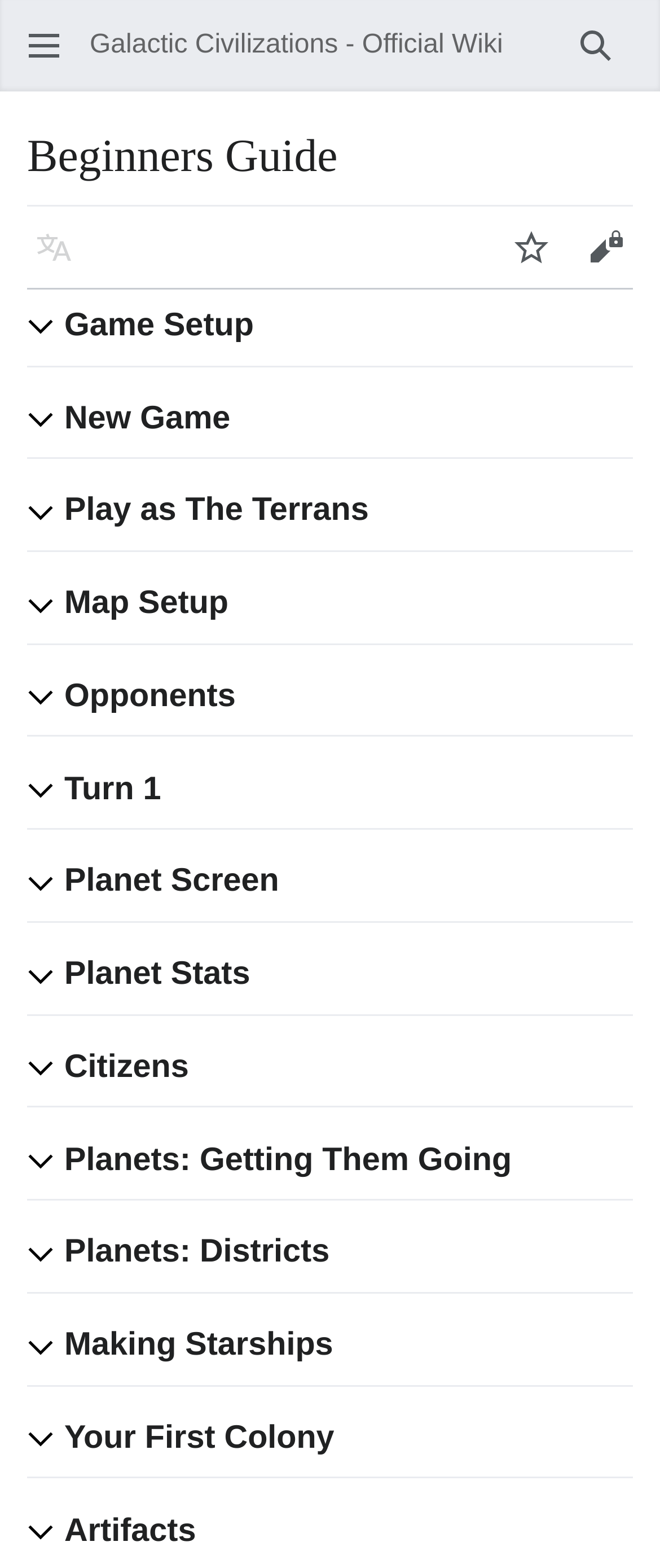How many collapsible blocks are on this webpage?
Answer with a single word or short phrase according to what you see in the image.

13